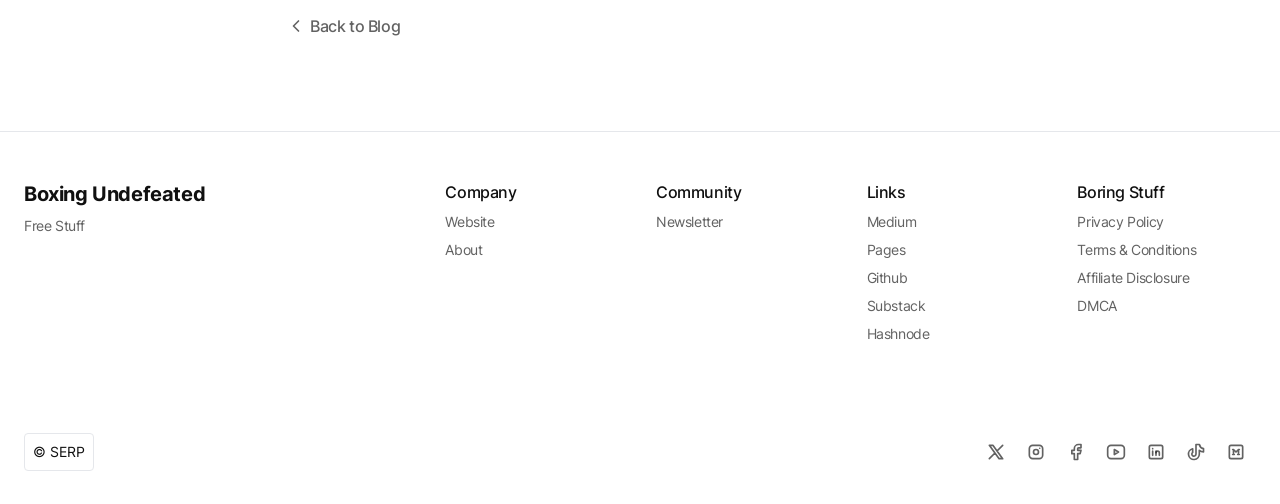Please identify the bounding box coordinates of the element on the webpage that should be clicked to follow this instruction: "go back to blog". The bounding box coordinates should be given as four float numbers between 0 and 1, formatted as [left, top, right, bottom].

[0.219, 0.002, 0.322, 0.101]